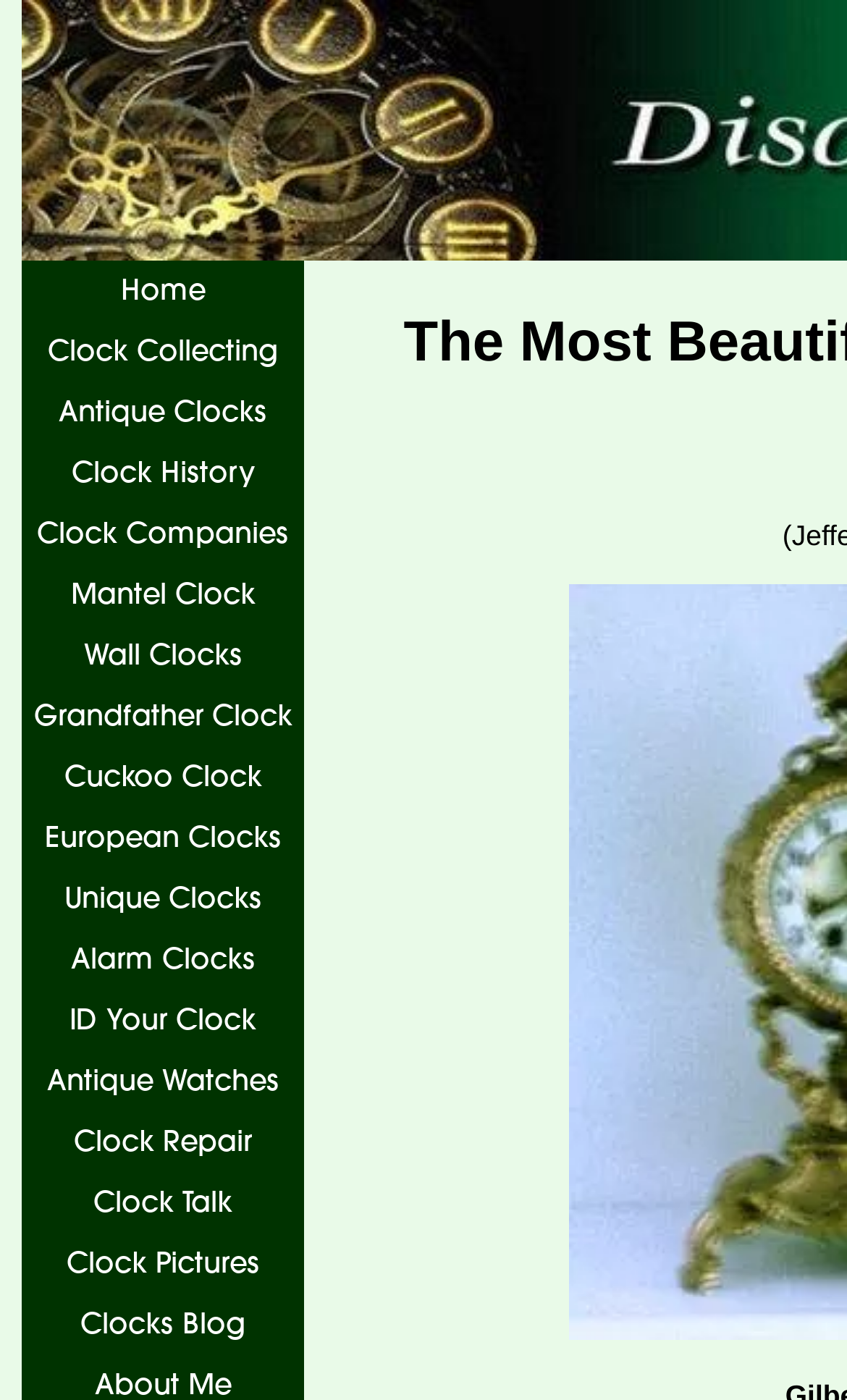Using the details in the image, give a detailed response to the question below:
How many categories of clocks are listed on the webpage?

I counted the number of link elements that seem to categorize clocks, such as 'Antique Clocks', 'Clock Collecting', 'European Clocks', and more, and found a total of 13 categories.